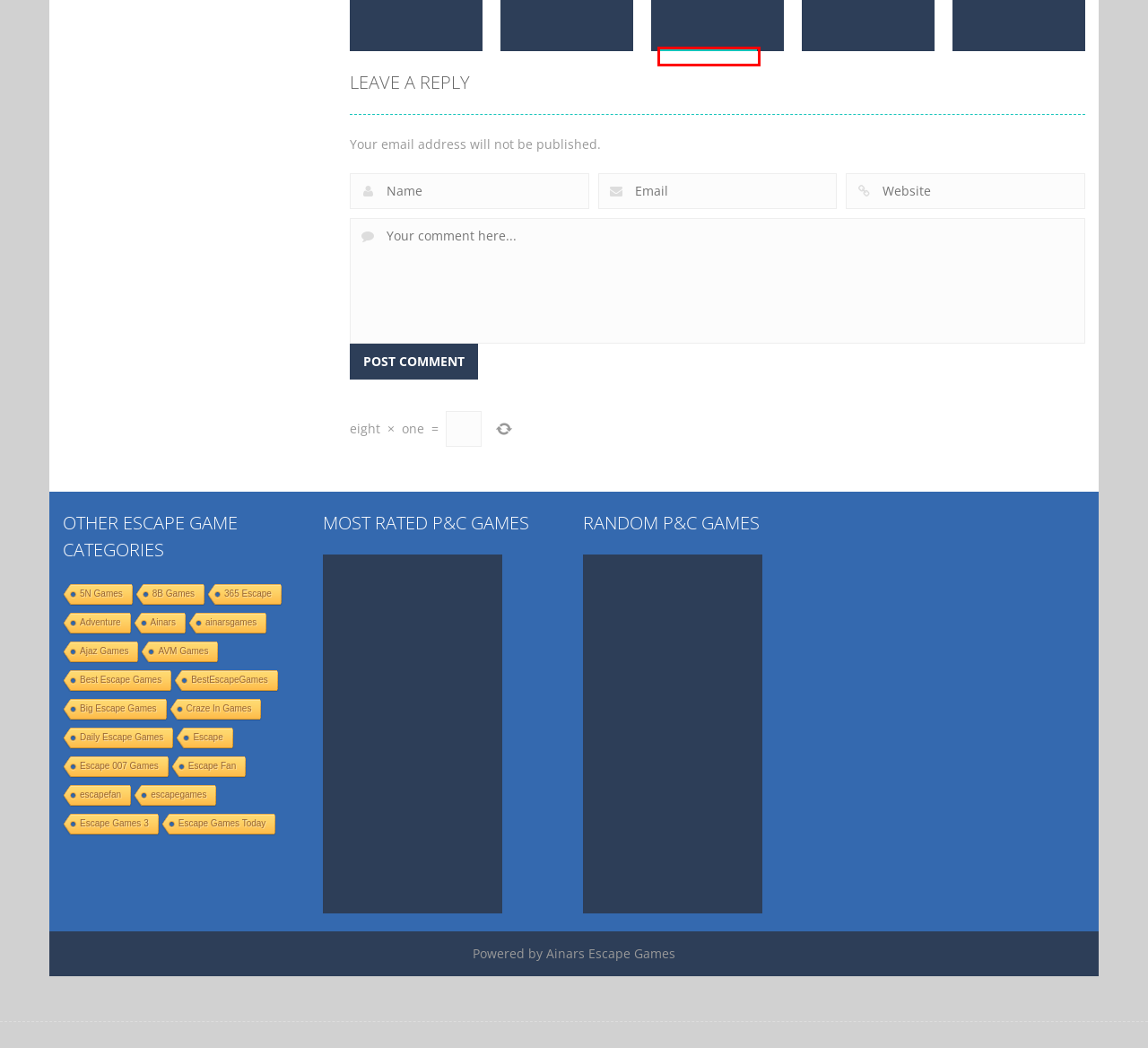You are provided with a screenshot of a webpage that includes a red rectangle bounding box. Please choose the most appropriate webpage description that matches the new webpage after clicking the element within the red bounding box. Here are the candidates:
A. Gongtats Games Archives - Gongtats Games
B. Colorful Autumn Forest - Gongtats Games
C. Numbscape: Hotel Escape - Gongtats Games
D. 5N Games Archives - Gongtats Games
E. Adventure Archives - Gongtats Games
F. Craze In Games Archives - Gongtats Games
G. Magical Frozen Forest Adventure - Gongtats Games
H. Abandoned Factory Investigation - Gongtats Games

A